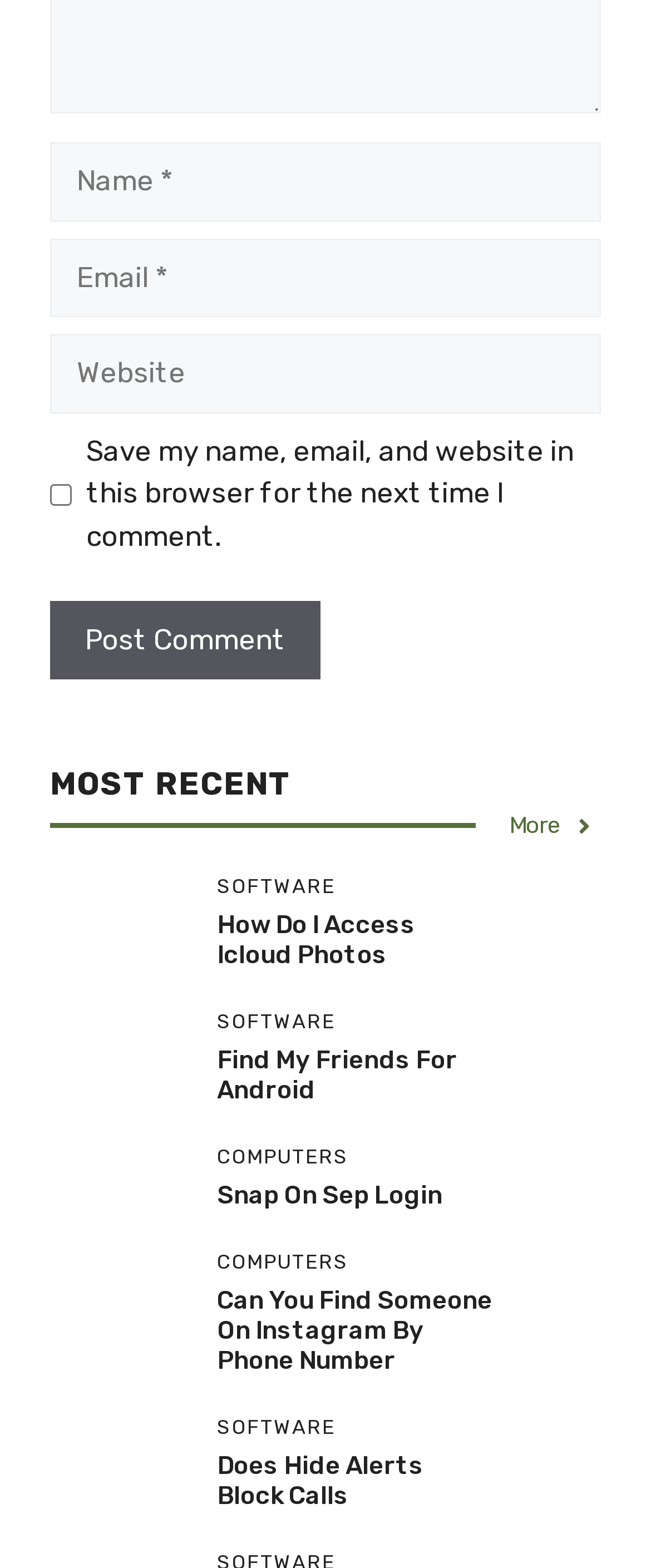Please identify the coordinates of the bounding box that should be clicked to fulfill this instruction: "Enter your website".

[0.077, 0.213, 0.923, 0.264]